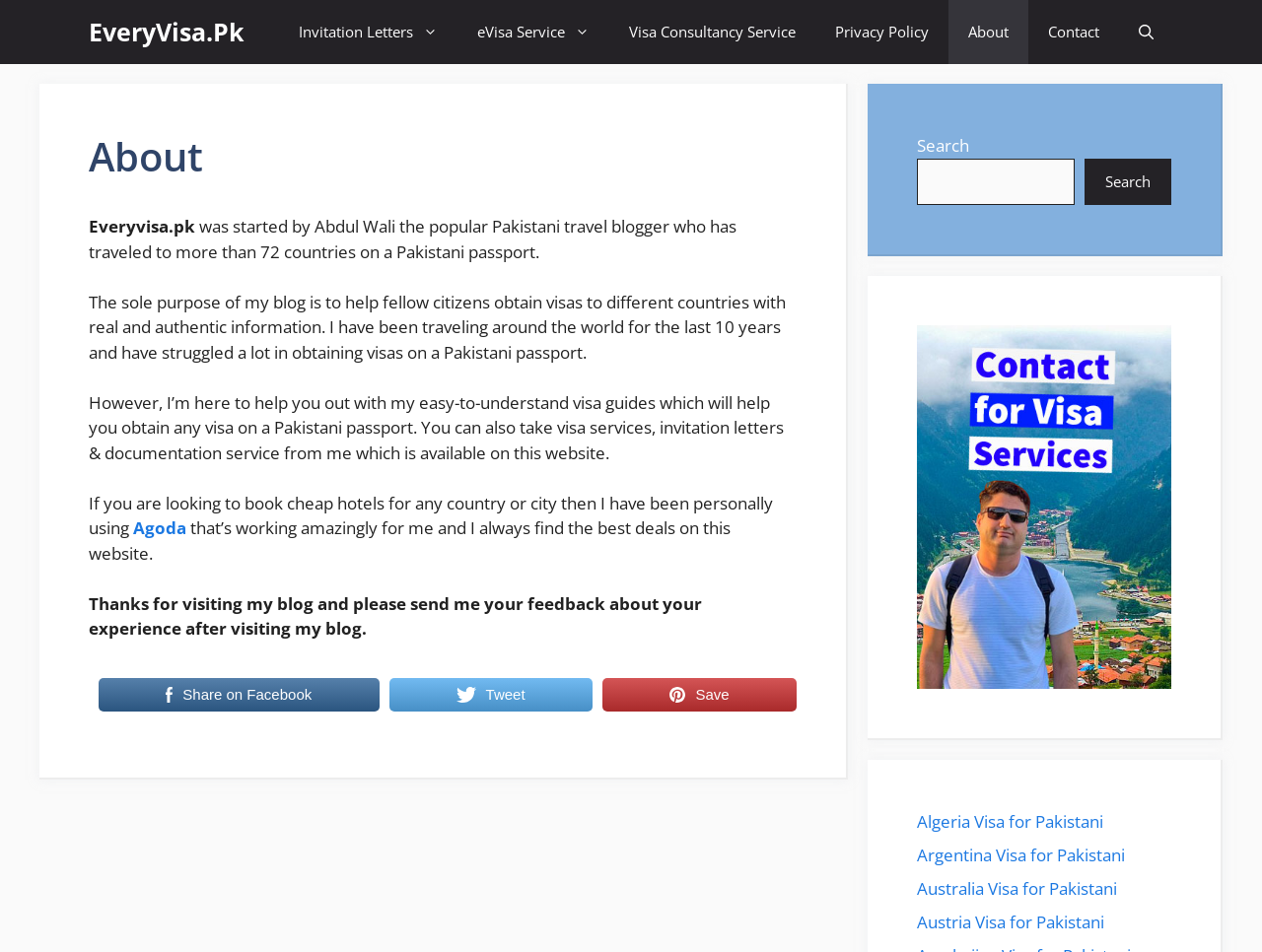Return the bounding box coordinates of the UI element that corresponds to this description: "Invitation Letters". The coordinates must be given as four float numbers in the range of 0 and 1, [left, top, right, bottom].

[0.221, 0.0, 0.362, 0.067]